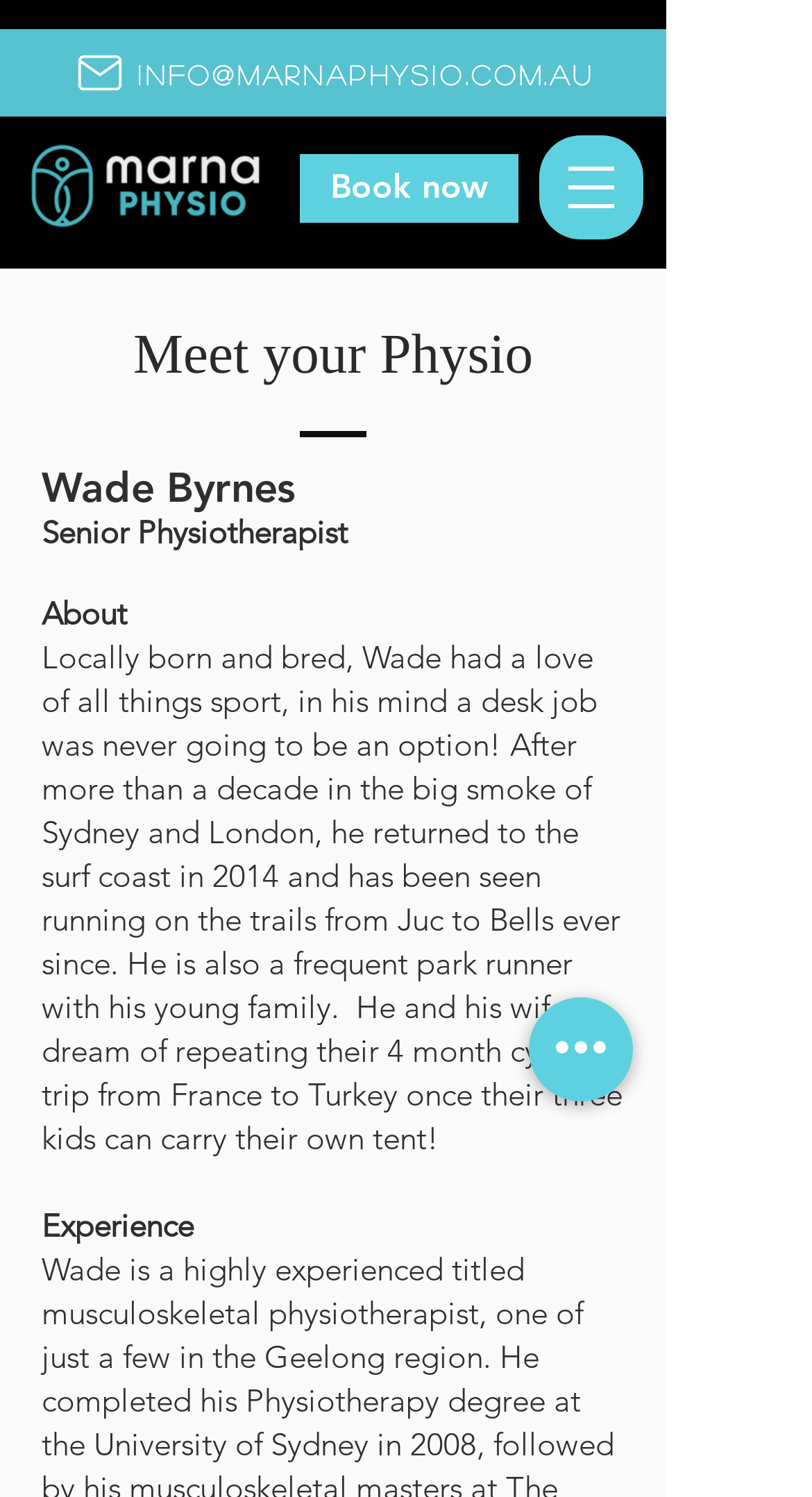Predict the bounding box coordinates of the UI element that matches this description: "Book now". The coordinates should be in the format [left, top, right, bottom] with each value between 0 and 1.

[0.369, 0.103, 0.638, 0.149]